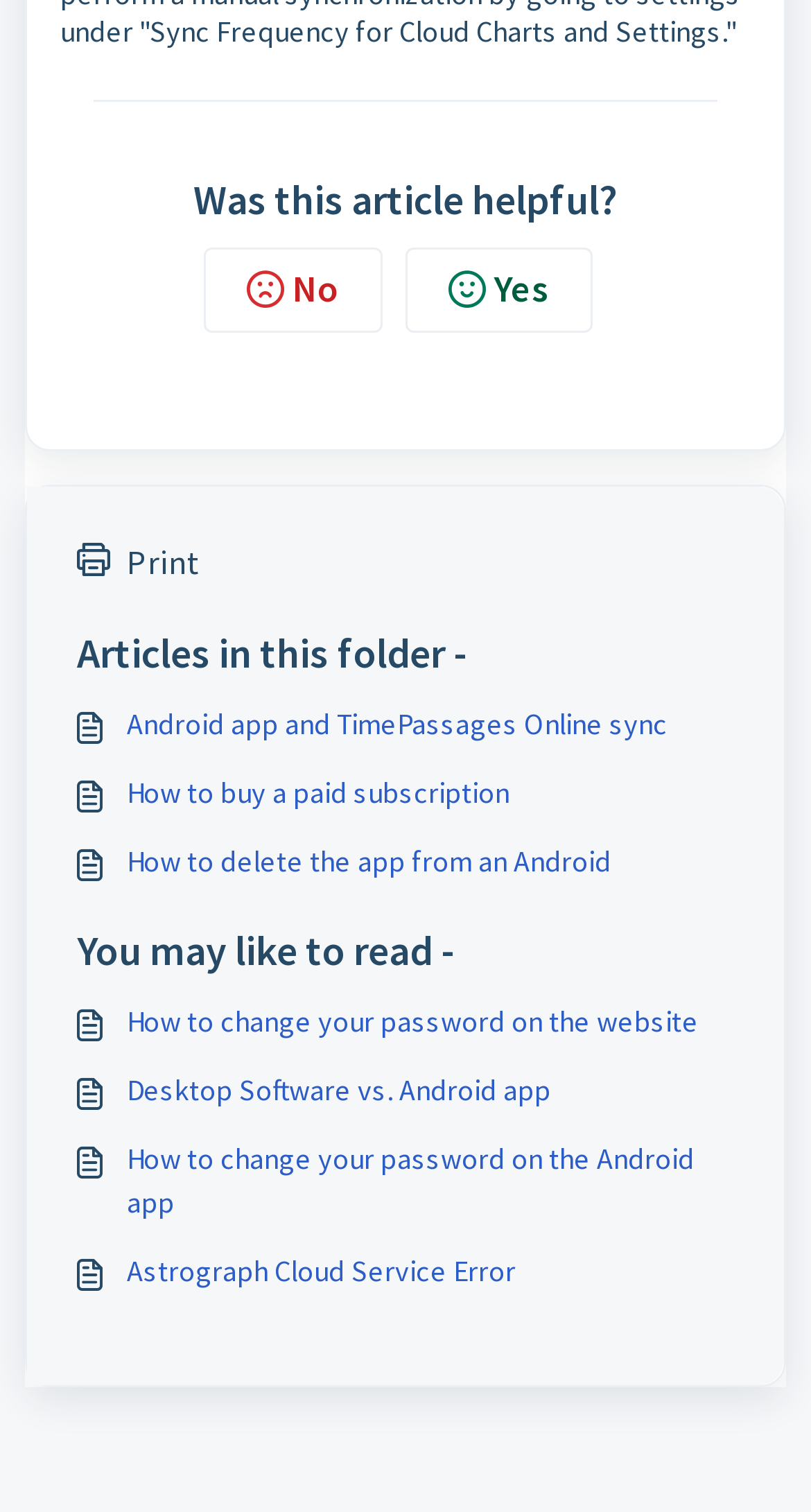What is the topic of the articles in this folder?
Look at the screenshot and give a one-word or phrase answer.

TimePassages Online and Android app